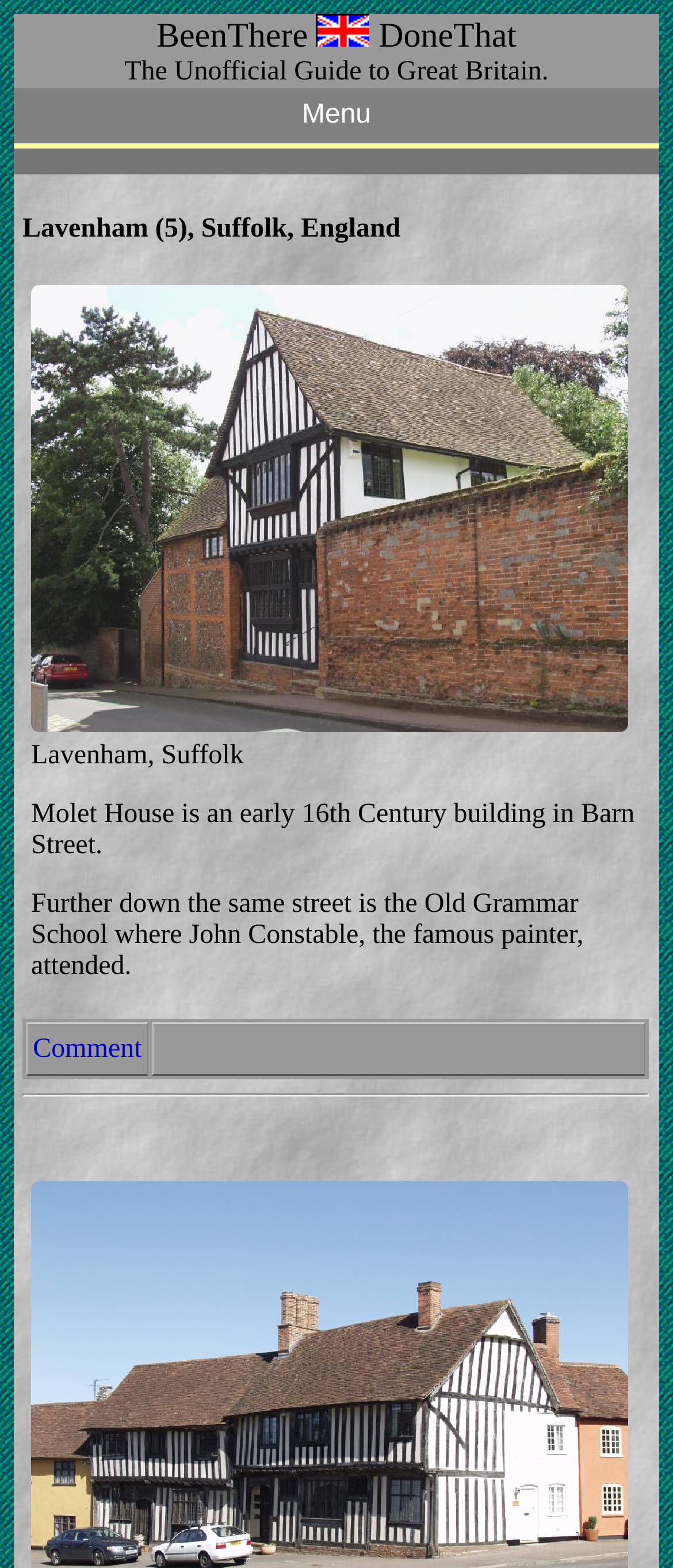Find the bounding box of the element with the following description: "Menu". The coordinates must be four float numbers between 0 and 1, formatted as [left, top, right, bottom].

[0.021, 0.056, 0.979, 0.091]